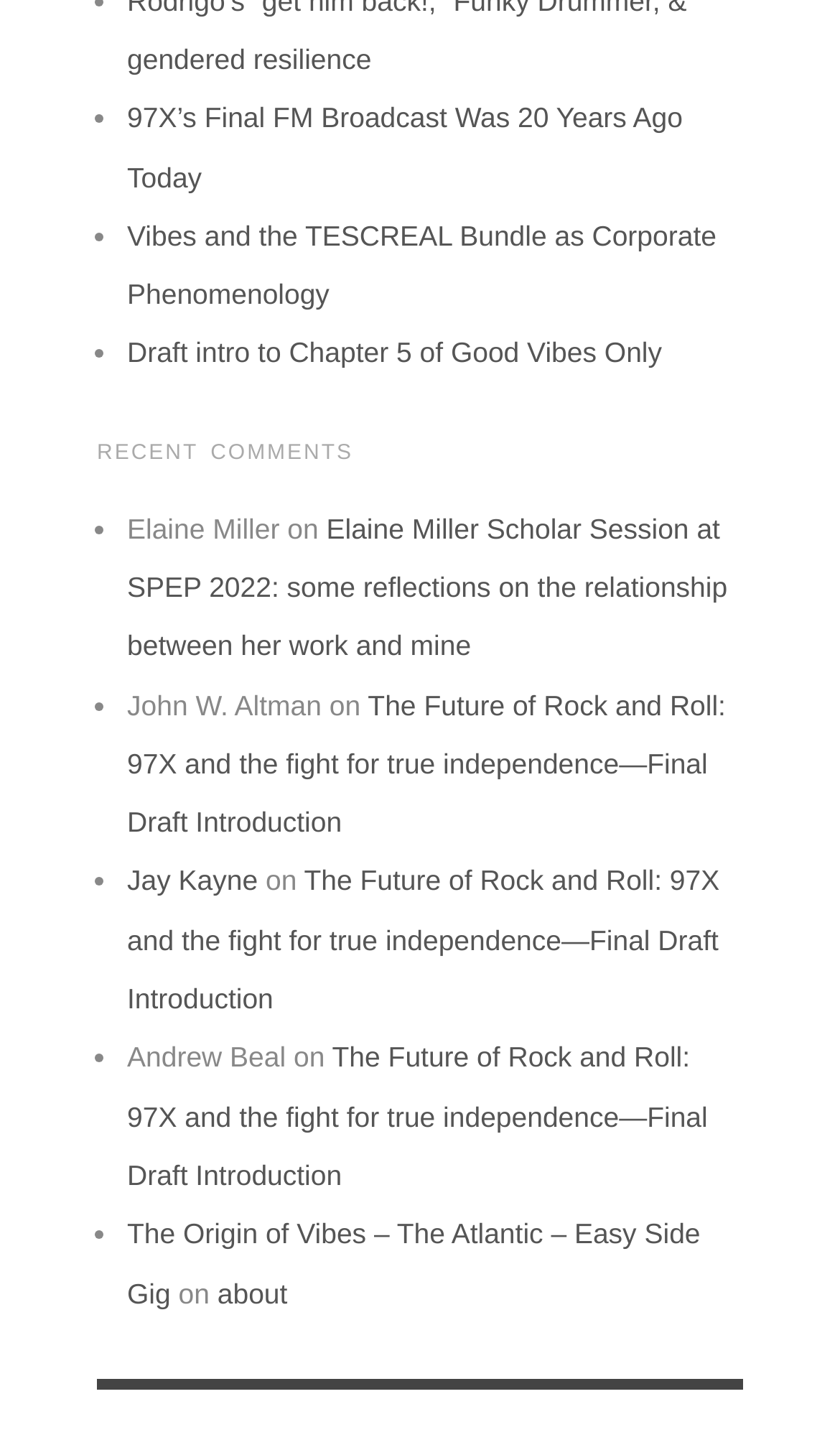Please provide the bounding box coordinate of the region that matches the element description: about. Coordinates should be in the format (top-left x, top-left y, bottom-right x, bottom-right y) and all values should be between 0 and 1.

[0.259, 0.88, 0.342, 0.903]